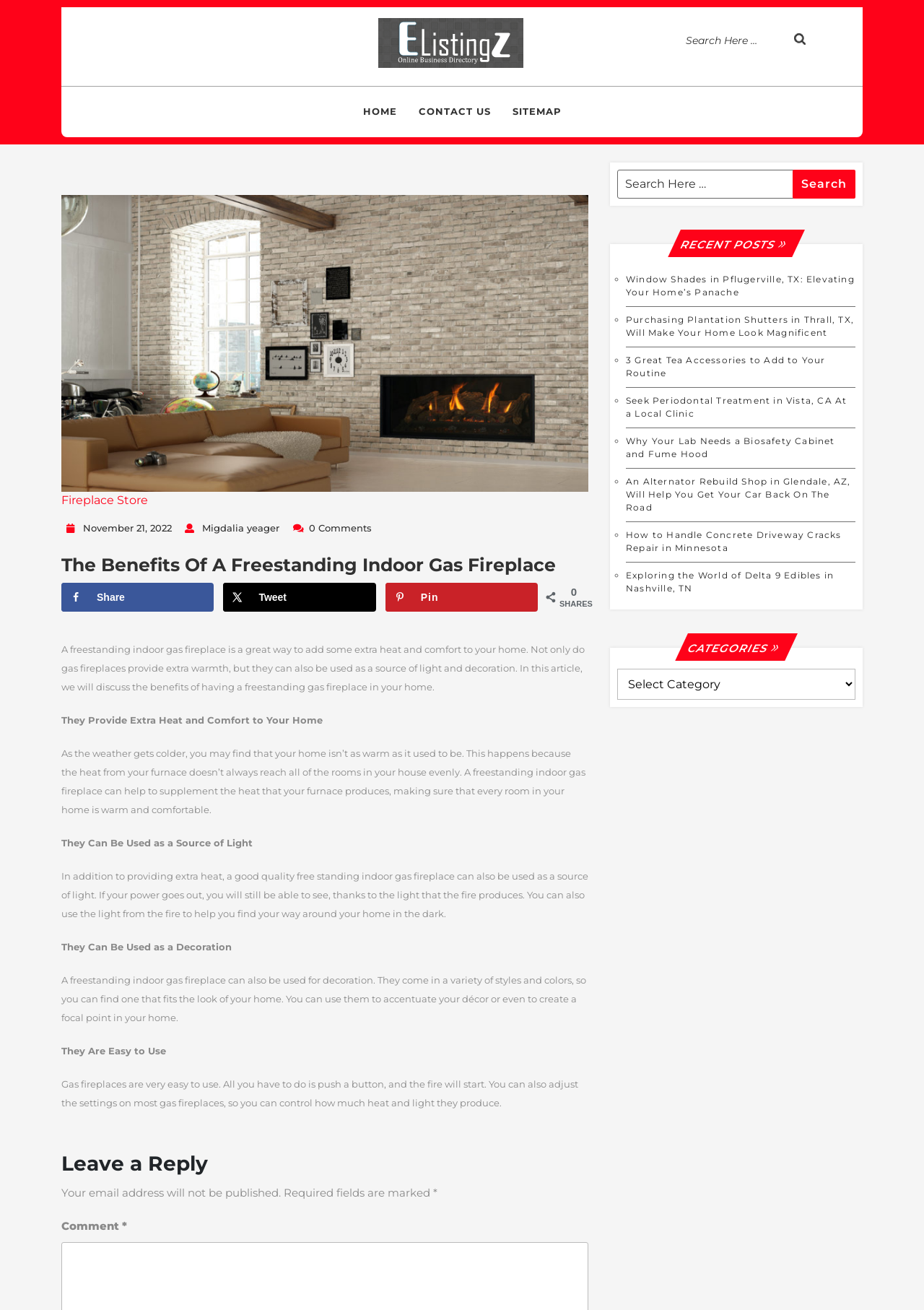Identify the bounding box coordinates of the clickable region necessary to fulfill the following instruction: "Search for something". The bounding box coordinates should be four float numbers between 0 and 1, i.e., [left, top, right, bottom].

[0.733, 0.019, 0.922, 0.043]